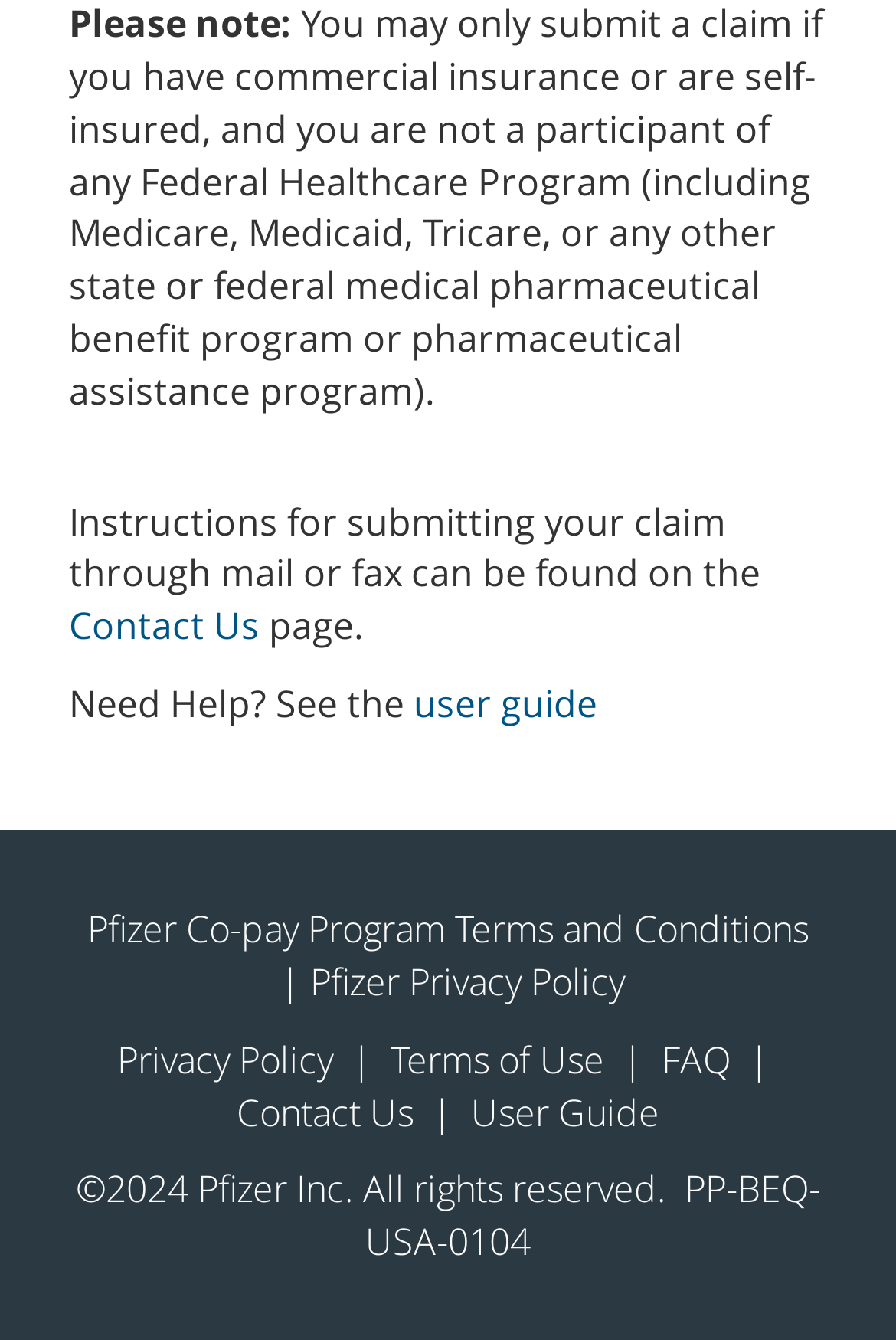Pinpoint the bounding box coordinates for the area that should be clicked to perform the following instruction: "View user guide".

[0.462, 0.506, 0.667, 0.544]